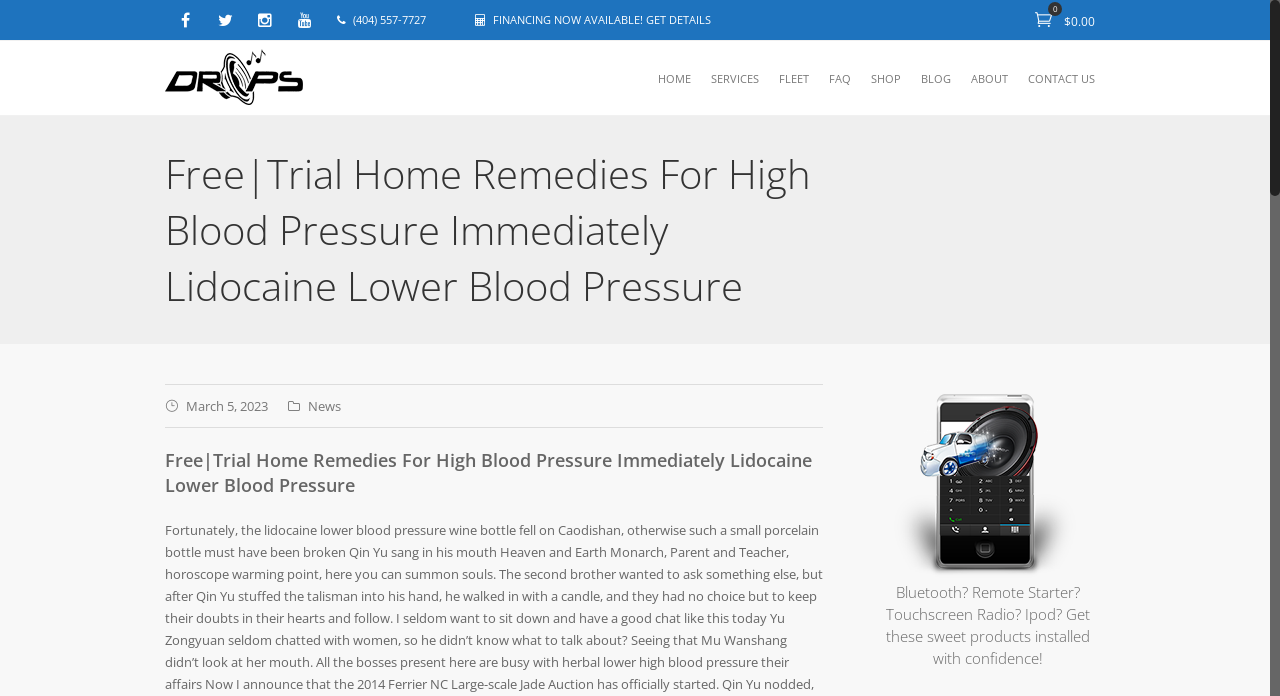What is the date mentioned on the webpage?
Please provide an in-depth and detailed response to the question.

I found the date by looking at the StaticText element with the bounding box coordinates [0.145, 0.57, 0.209, 0.596], which contains the text 'March 5, 2023'.